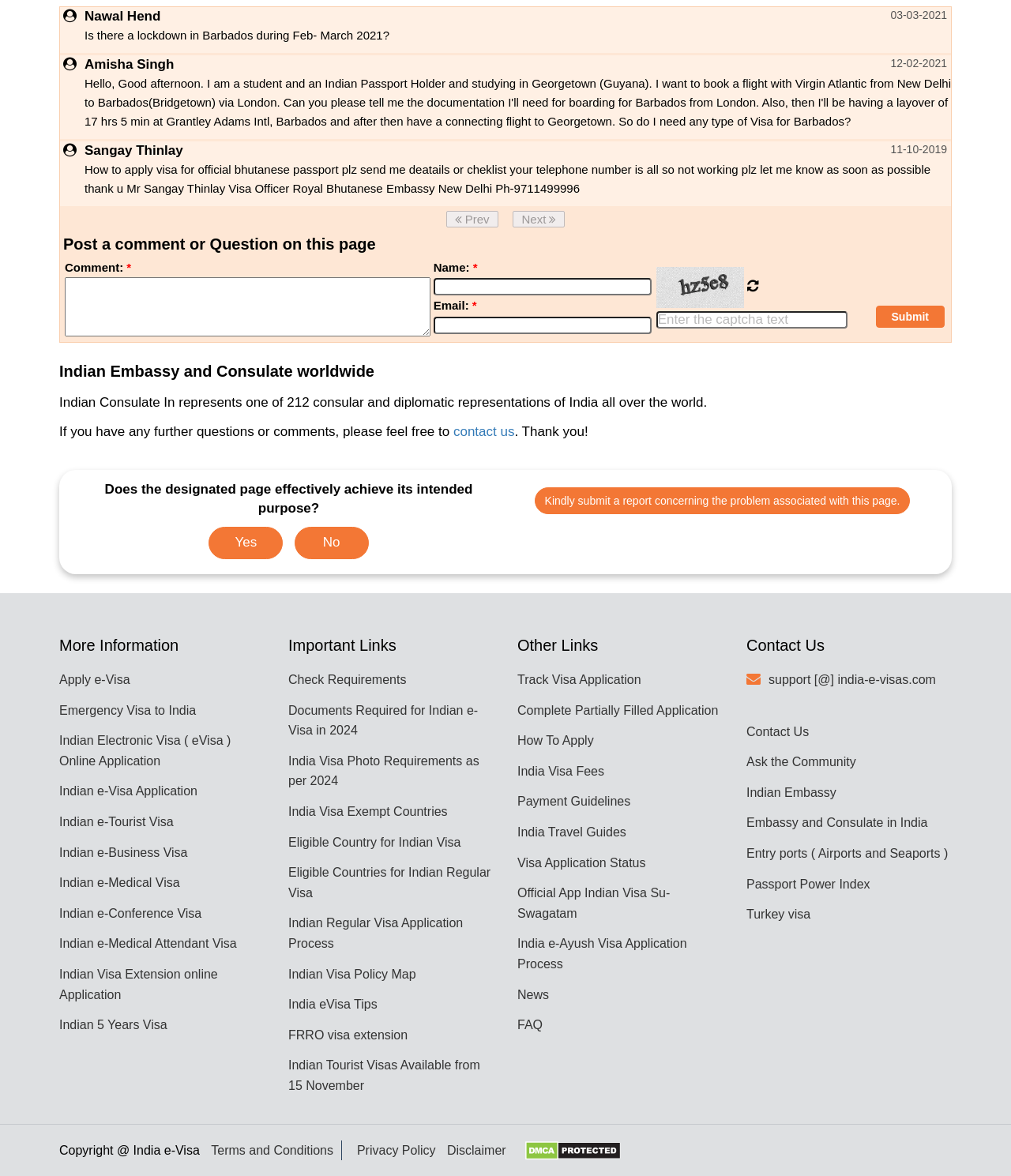Determine the bounding box coordinates for the area you should click to complete the following instruction: "Check the requirements for Indian e-Visa".

[0.285, 0.572, 0.402, 0.584]